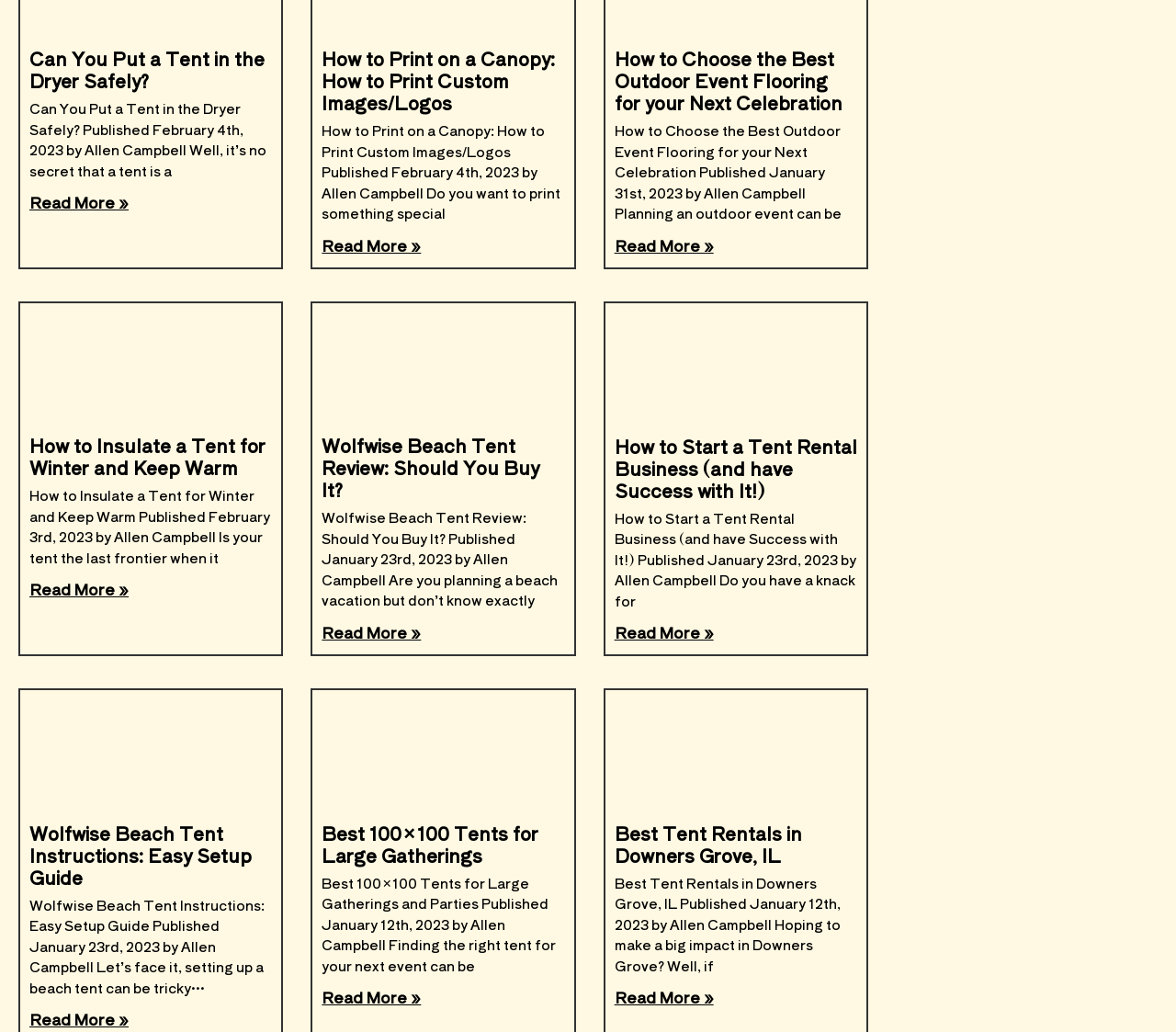What is the size of the tents discussed in the 'Best 100×100 Tents' article?
Look at the image and answer with only one word or phrase.

100×100